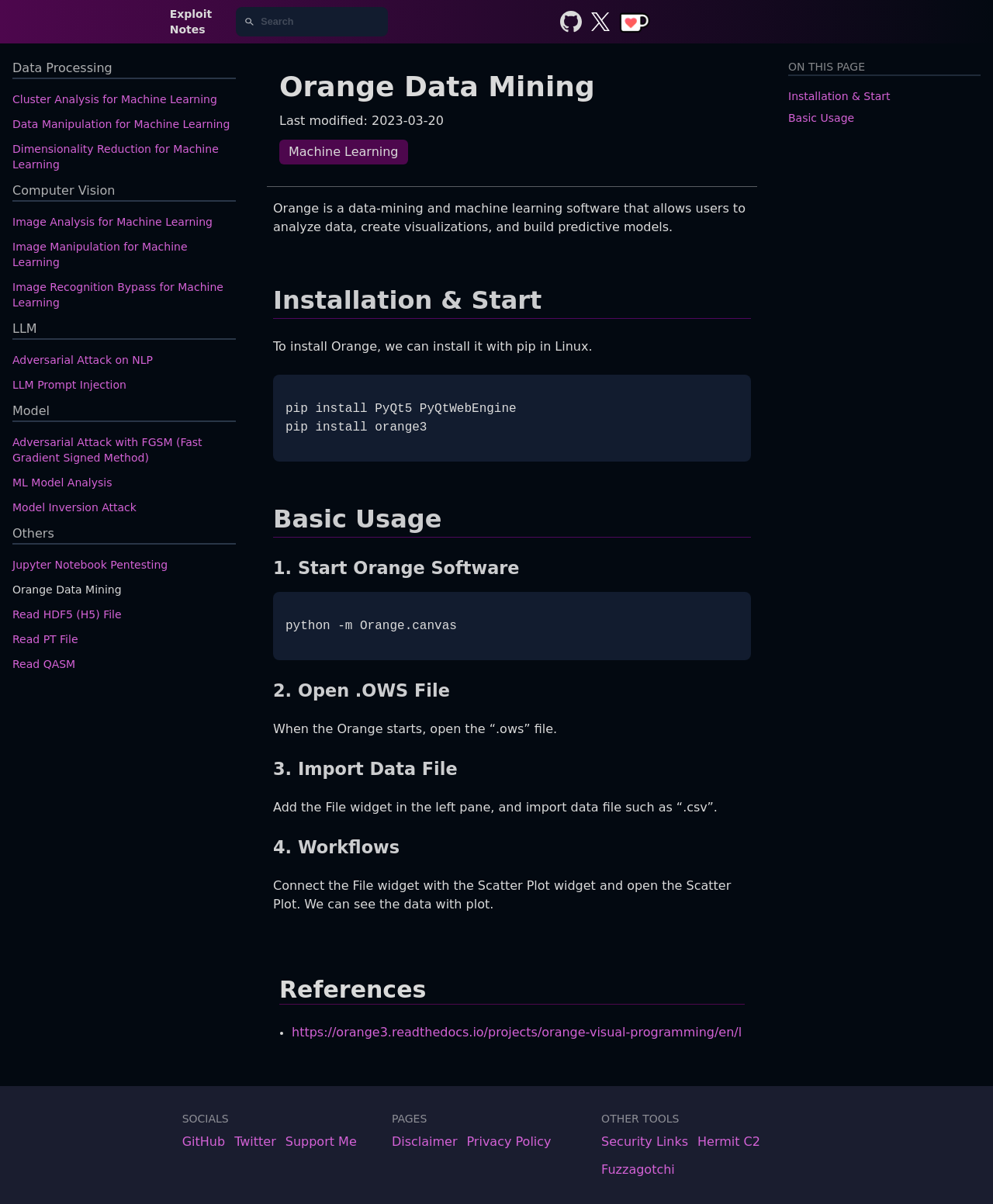Produce an elaborate caption capturing the essence of the webpage.

The webpage is about Orange, a data-mining and machine learning software. At the top, there is a navigation bar with links to "Exploit Notes", a search bar, and social media icons for Twitter and Ko-fi. Below the navigation bar, there is a main content area with several sections.

The first section is titled "Data Processing" and contains links to various topics related to data processing, such as cluster analysis, data manipulation, and dimensionality reduction. The next section is titled "Computer Vision" and contains links to topics related to image analysis, image manipulation, and image recognition bypass.

The following sections are titled "LLM", "Model", and "Others", each containing links to various topics related to machine learning, model analysis, and other related topics.

Below these sections, there is an article with a heading "Orange Data Mining" and a subheading "Last modified: 2023-03-20". The article provides an overview of Orange, stating that it is a data-mining and machine learning software that allows users to analyze data, create visualizations, and build predictive models.

The article then provides a step-by-step guide on how to install and use Orange, including installation instructions, basic usage, and workflows. The guide includes code snippets and images to illustrate the process.

On the right side of the page, there is a table of contents with links to different sections of the article, including "Installation & Start", "Basic Usage", and "References". At the bottom of the page, there are links to social media profiles, other pages on the website, and other tools.

Overall, the webpage provides a comprehensive guide to using Orange for data-mining and machine learning, with a focus on installation, basic usage, and workflows.